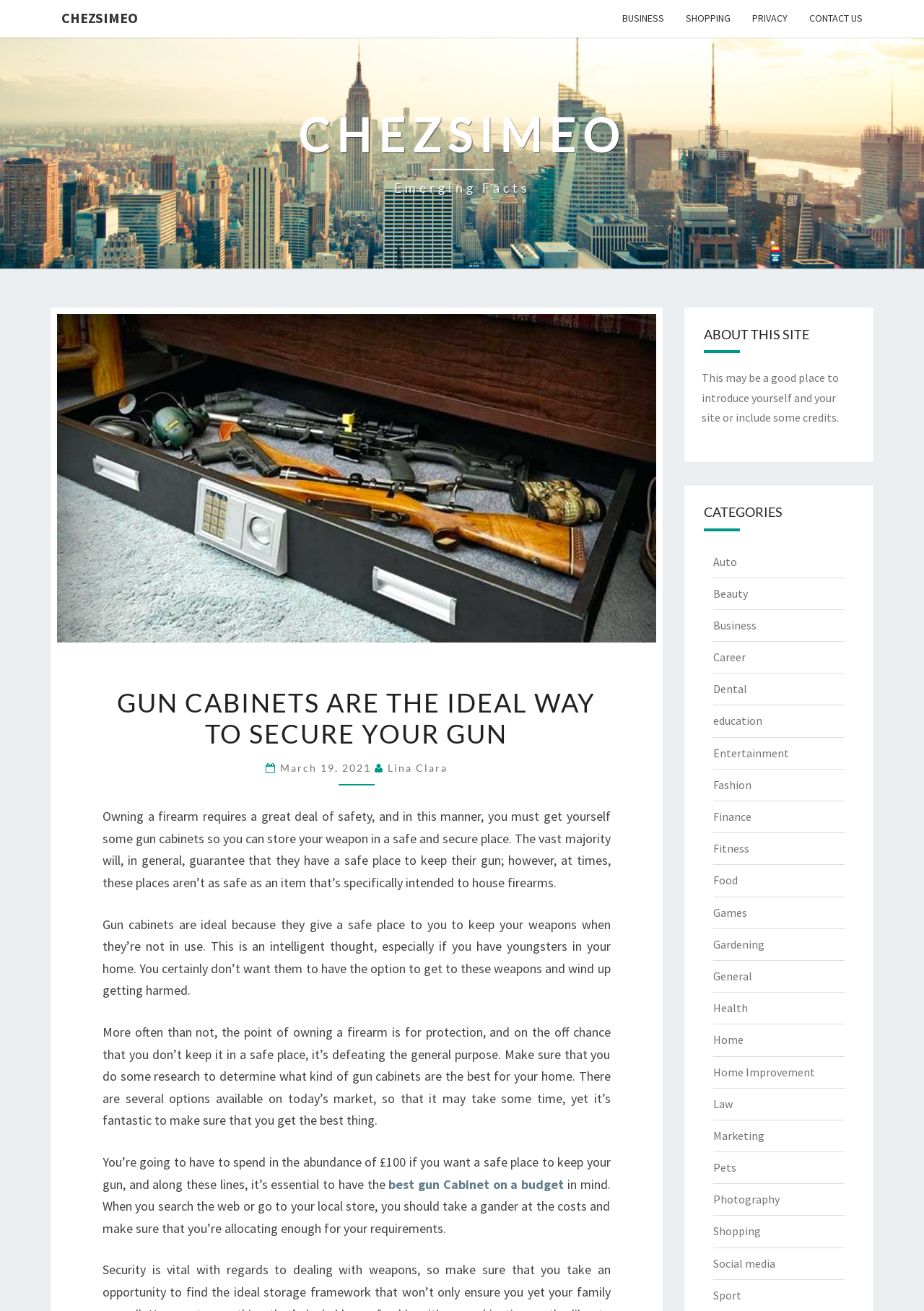Give a detailed account of the webpage.

This webpage is about gun cabinets and their importance for securing firearms. At the top, there are five links: "CHEZSIMEO", "BUSINESS", "SHOPPING", "PRIVACY", and "CONTACT US", which are positioned horizontally across the page. Below these links, there is a prominent heading "CHEZSIMEO Emerging Facts" with a subheading "GUN CABINETS ARE THE IDEAL WAY TO SECURE YOUR GUN". 

The main content of the page is divided into four paragraphs. The first paragraph explains the importance of safety when owning a firearm and how gun cabinets can provide a safe place to store weapons. The second paragraph highlights the benefits of gun cabinets, especially for households with children. The third paragraph emphasizes the need for research to find the best gun cabinet for one's home, considering the various options available in the market. The fourth paragraph mentions the cost of a safe gun cabinet, which can range from £100, and provides a link to find the "best gun Cabinet on a budget".

On the right side of the page, there are three sections: "ABOUT THIS SITE", "CATEGORIES", and a list of 24 categories, including "Auto", "Beauty", "Business", and "Shopping", among others. These categories are listed vertically, with each category being a link.